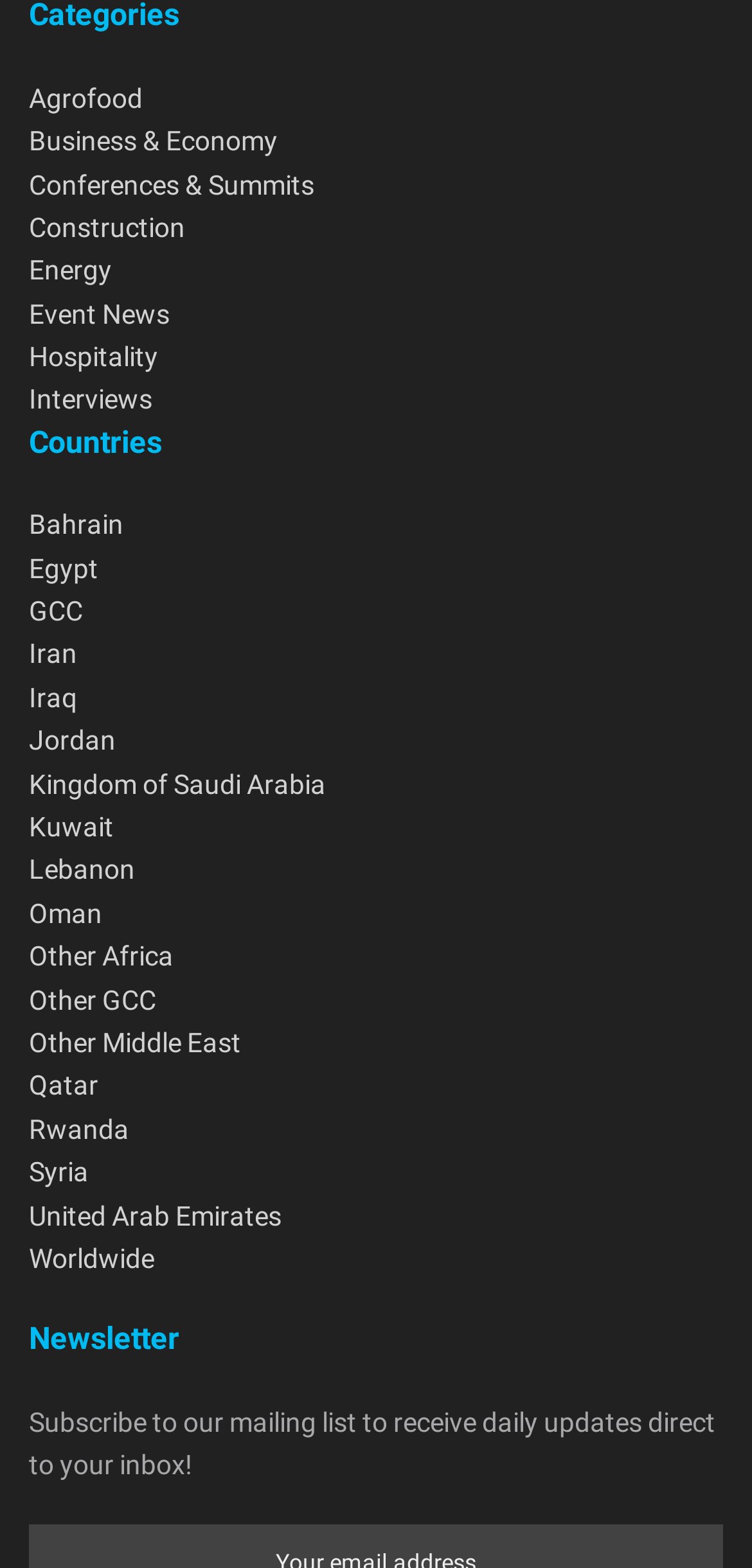What is the purpose of the 'Newsletter' section?
We need a detailed and meticulous answer to the question.

I read the text in the 'Newsletter' section, which says 'Subscribe to our mailing list to receive daily updates direct to your inbox!', so I understood that the purpose of this section is to allow users to subscribe to daily updates.